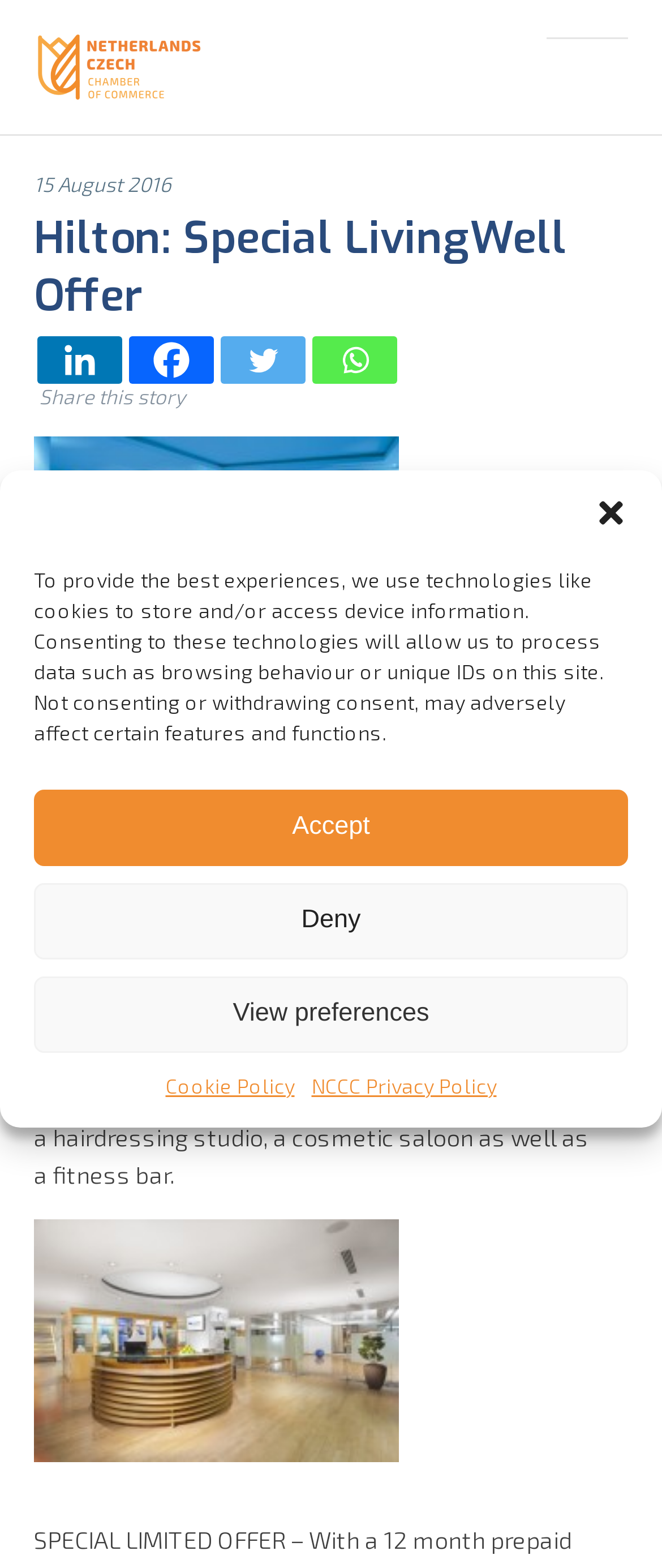Point out the bounding box coordinates of the section to click in order to follow this instruction: "Read about Instagram's privacy policy".

None